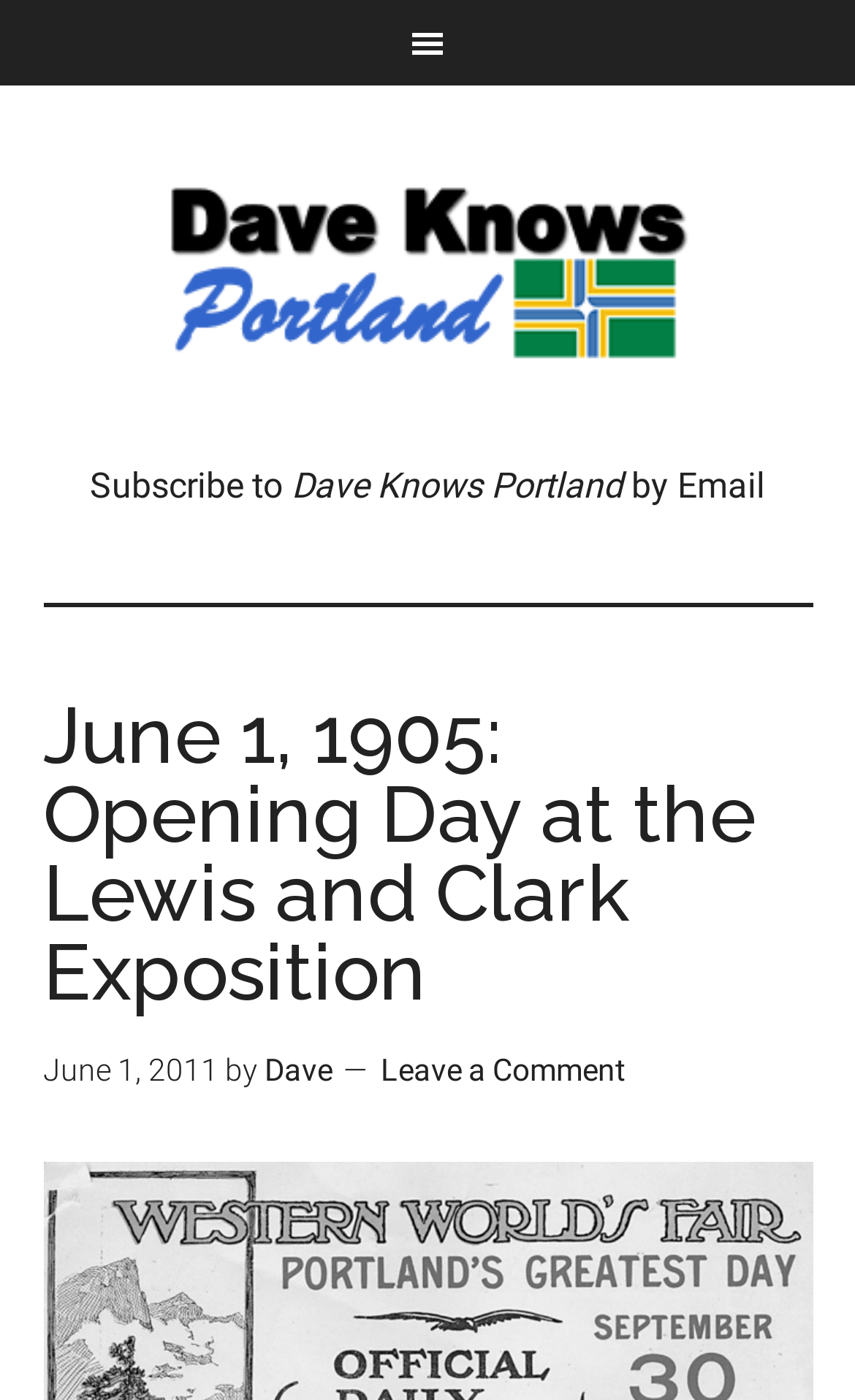Who is the author of the article?
Please provide a single word or phrase in response based on the screenshot.

Dave